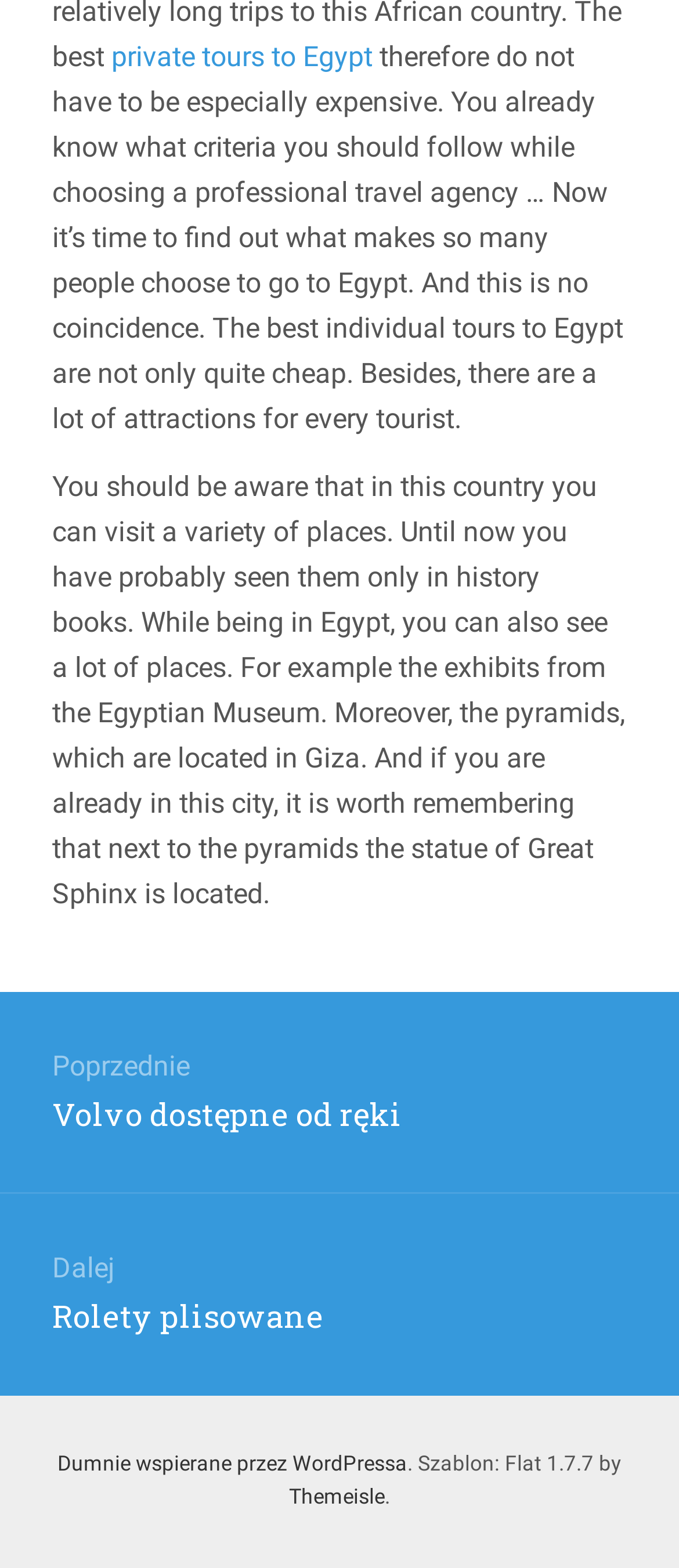Provide the bounding box coordinates of the HTML element this sentence describes: "+". The bounding box coordinates consist of four float numbers between 0 and 1, i.e., [left, top, right, bottom].

None